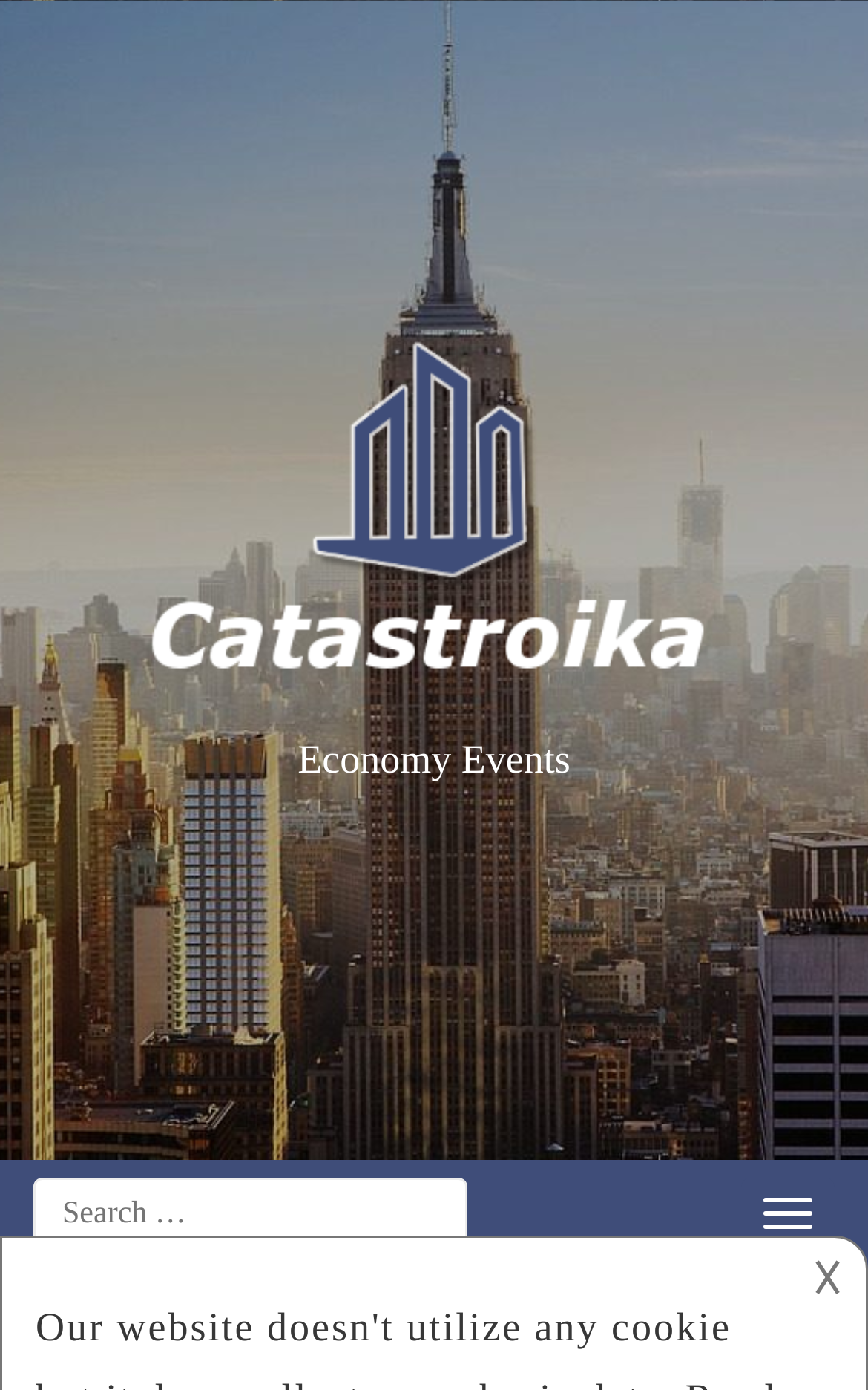Find the bounding box of the web element that fits this description: "𐌢".

[0.936, 0.898, 0.985, 0.944]